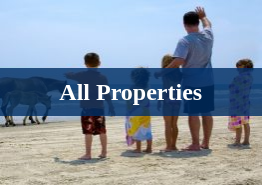Describe all the elements in the image with great detail.

A family stands on the sandy shores of the Outer Banks, taking in the breathtaking views of the beach and the rolling waves. In the foreground, four children, dressed in colorful swimwear, gaze out at the horizon, while an adult waves to something in the distance, perhaps a group of wild horses that can often be seen roaming the area. This picturesque scene captures the essence of a family vacation, highlighting the natural beauty and unique wildlife of the Outer Banks. The overlay text, "All Properties," suggests a focus on available accommodations, inviting visitors to explore the various rental options in this scenic and popular destination, perfect for creating unforgettable memories by the ocean.